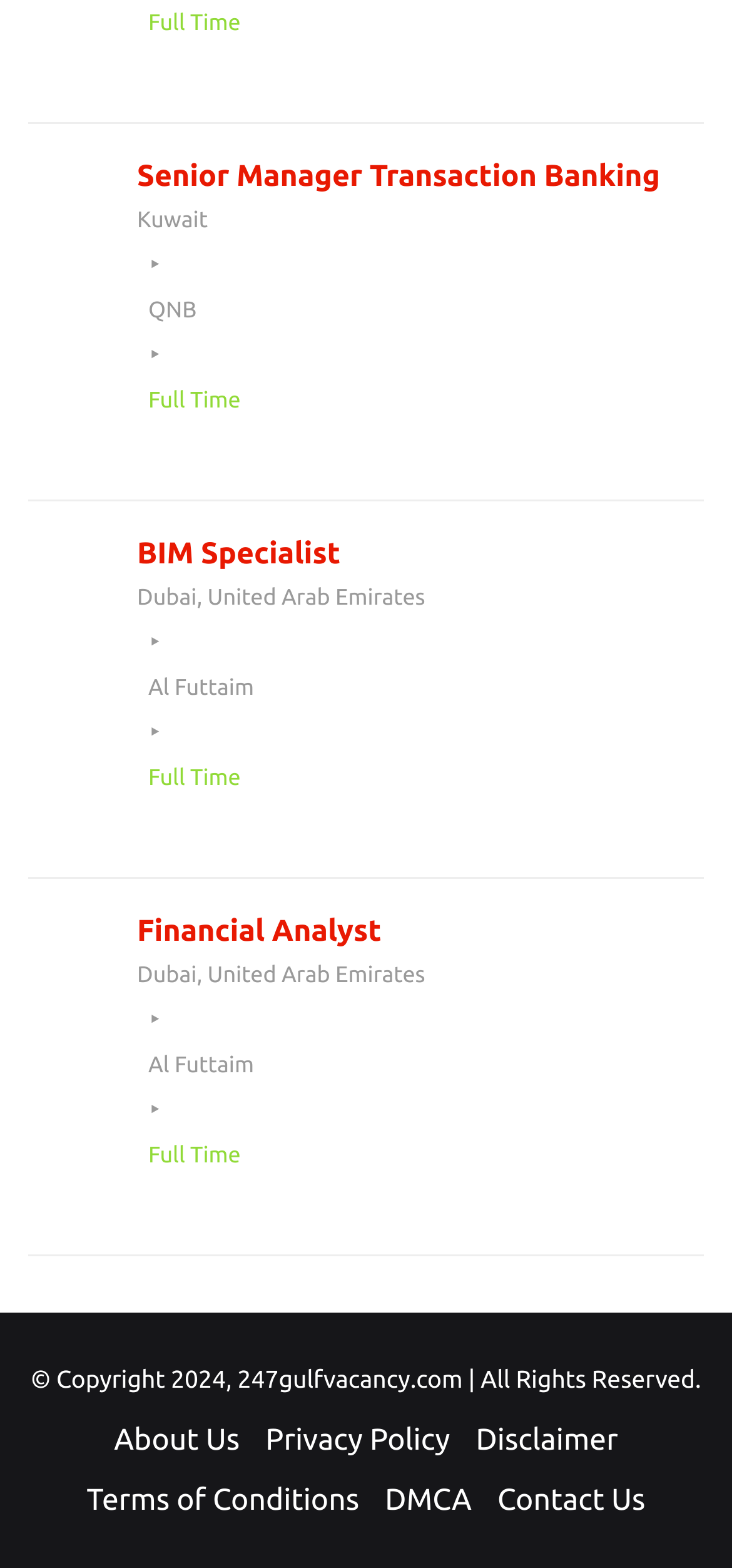Answer the question with a brief word or phrase:
What is the job title of the first job listing?

Senior Manager Transaction Banking